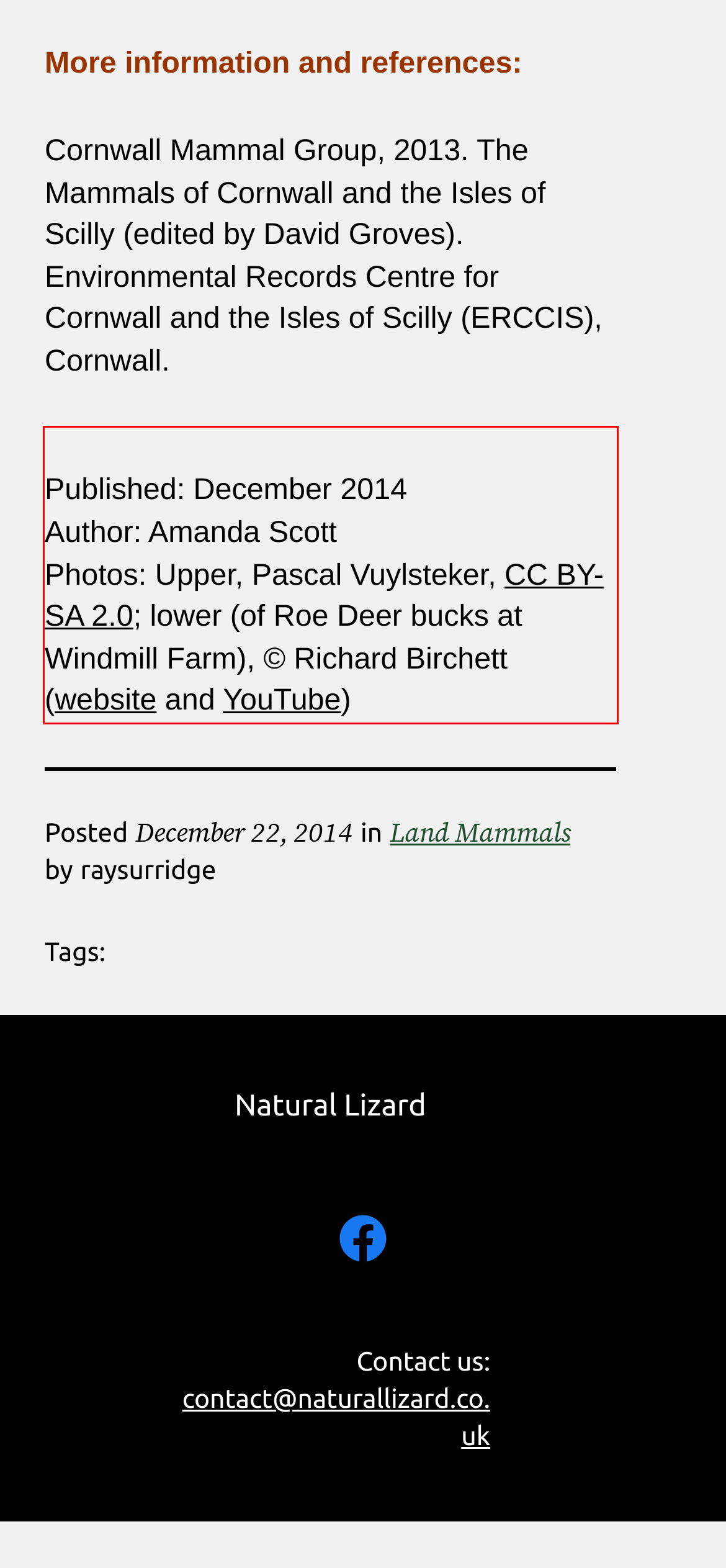Given the screenshot of a webpage, identify the red rectangle bounding box and recognize the text content inside it, generating the extracted text.

Published: December 2014 Author: Amanda Scott Photos: Upper, Pascal Vuylsteker, CC BY-SA 2.0; lower (of Roe Deer bucks at Windmill Farm), © Richard Birchett (website and YouTube)